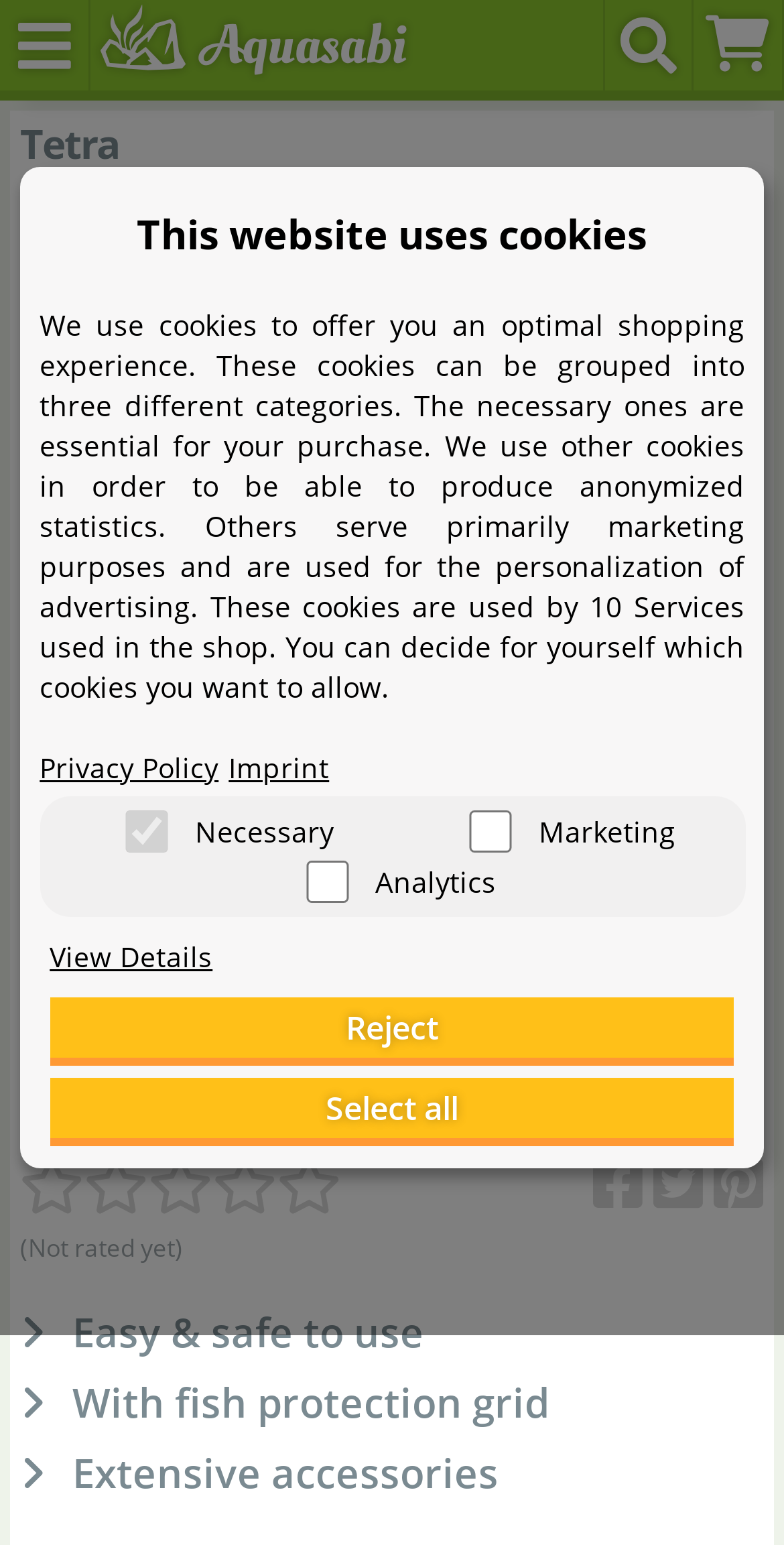Find the bounding box coordinates for the HTML element specified by: "0".

[0.885, 0.0, 0.997, 0.057]